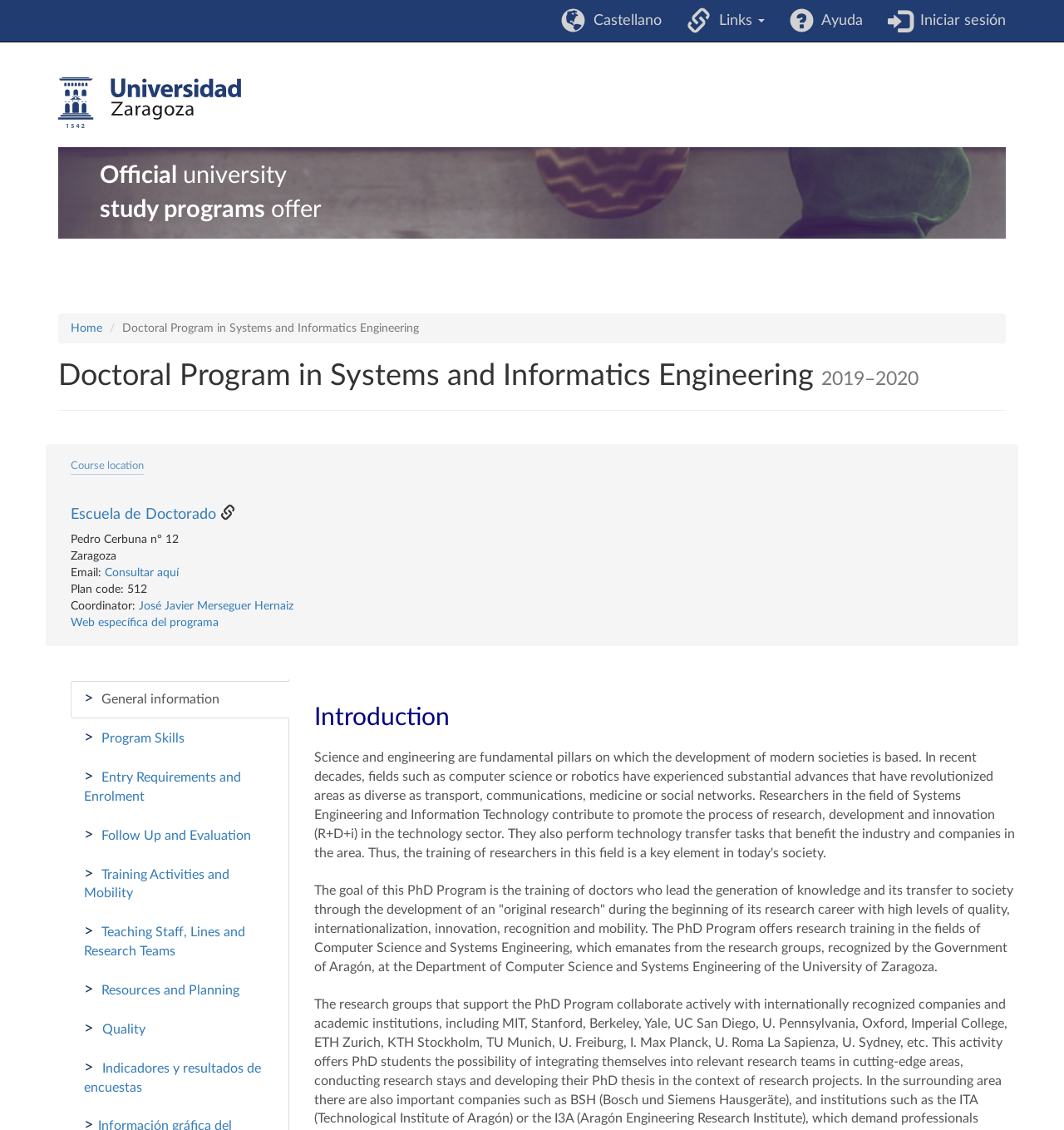Answer the following query with a single word or phrase:
What is the name of the school that offers the PhD program?

Escuela de Doctorado